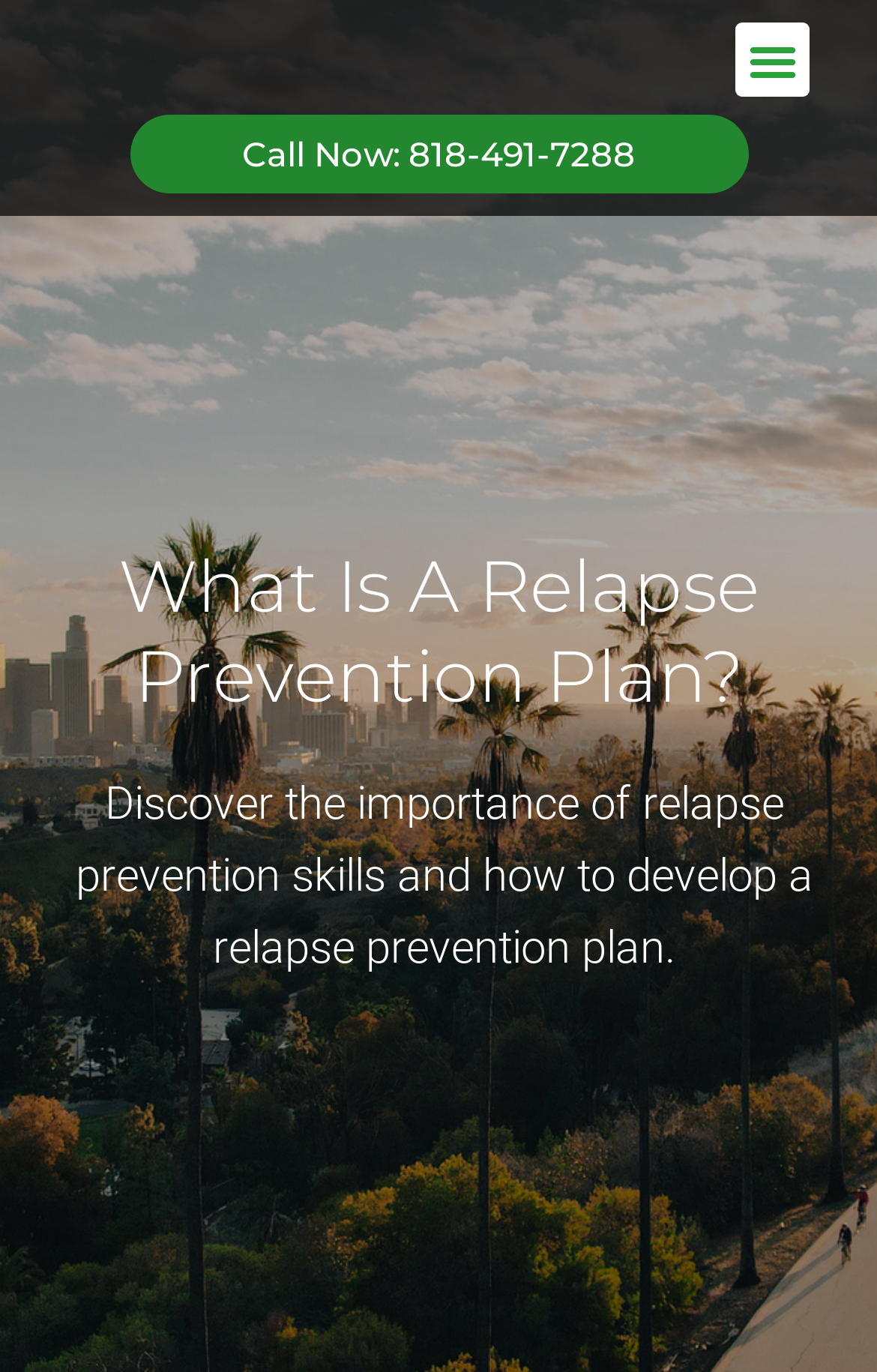What is the headline of the webpage?

What Is A Relapse Prevention Plan?